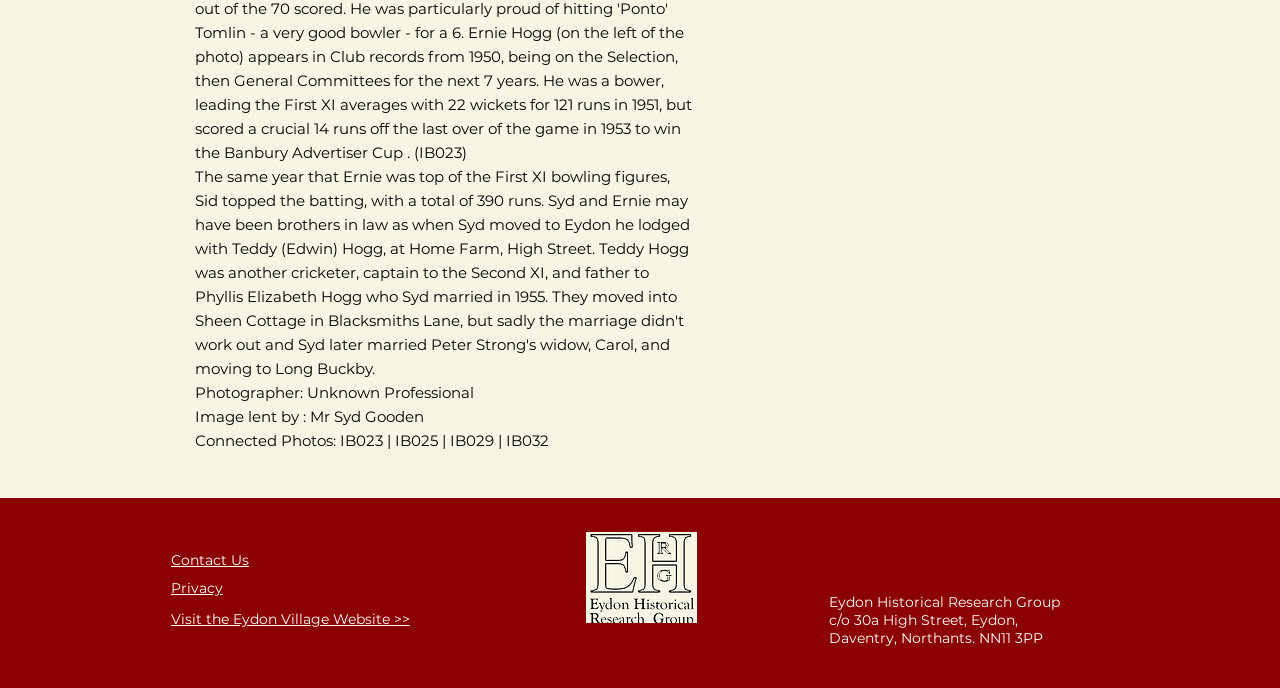What is the name of the village?
Answer the question with just one word or phrase using the image.

Eydon